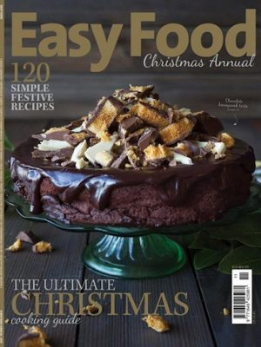Answer the following in one word or a short phrase: 
How many recipes are mentioned on the cover?

120